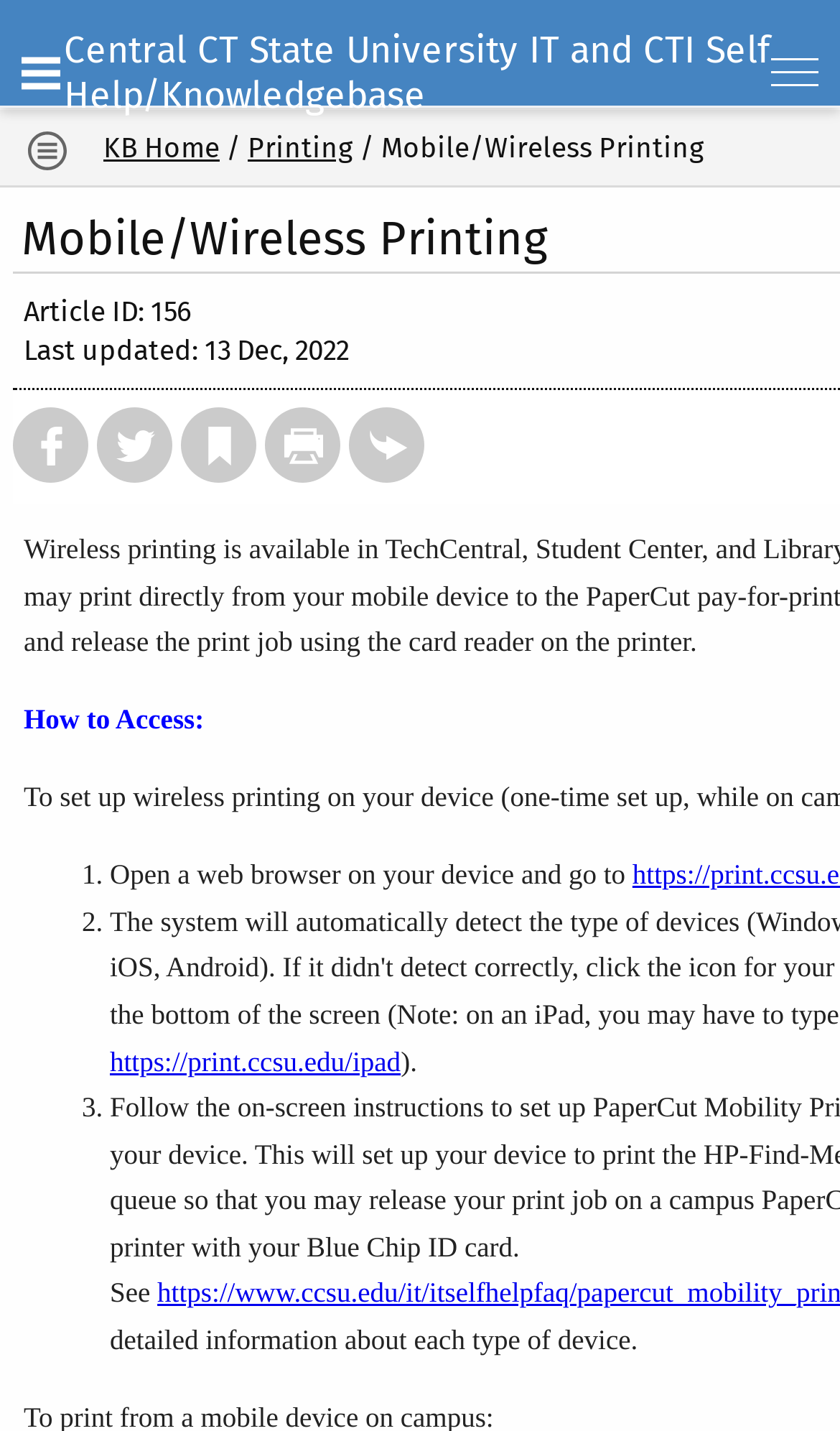How many steps are there to access mobile/wireless printing?
Please answer the question with a detailed response using the information from the screenshot.

The steps to access mobile/wireless printing are listed in a numbered list on the page, with three list markers ('1.', '2.', and '3.') indicating three steps.